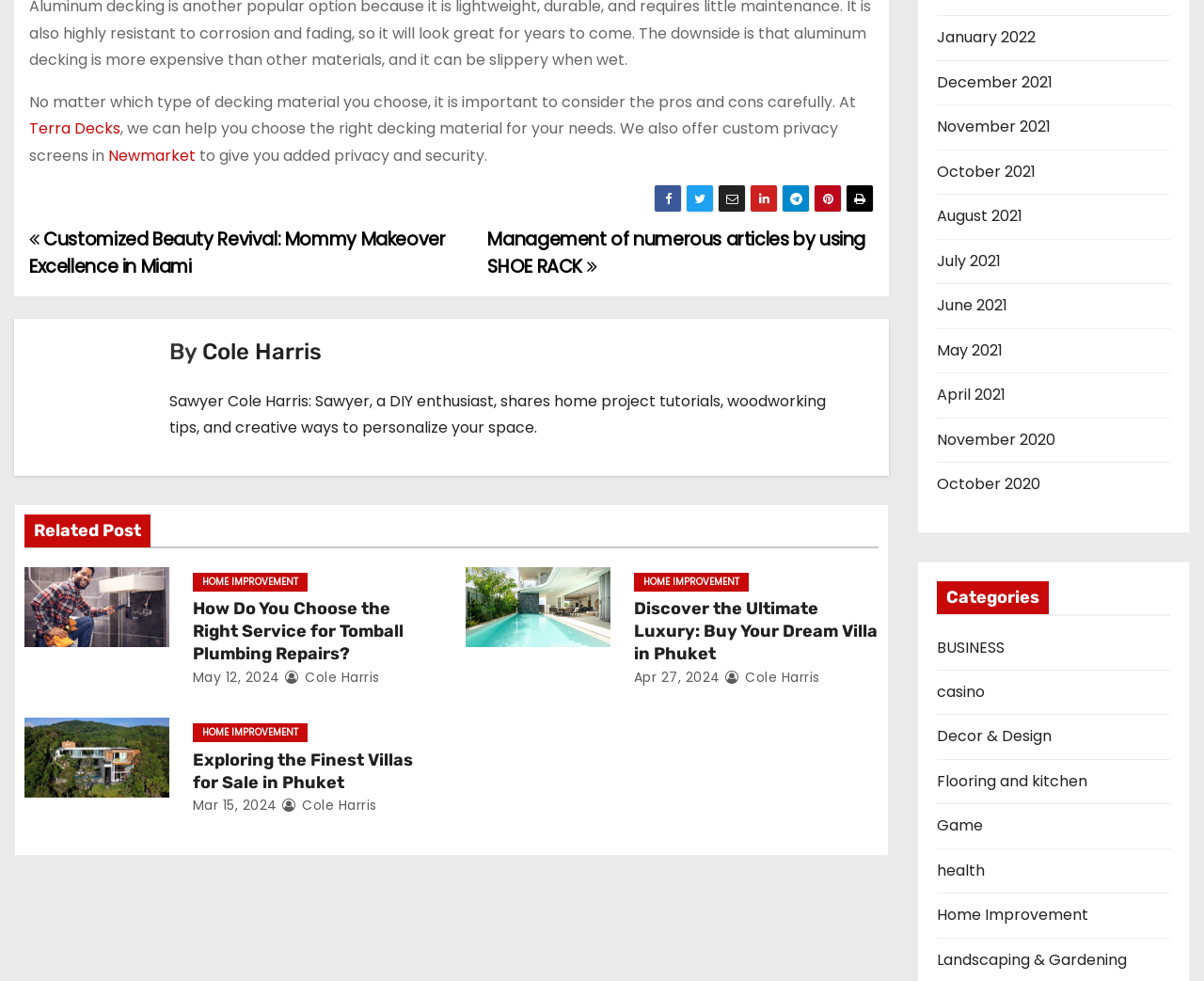Give a one-word or phrase response to the following question: What type of service is discussed in the related post 'How Do You Choose the Right Service for Tomball Plumbing Repairs?'?

Plumbing repairs